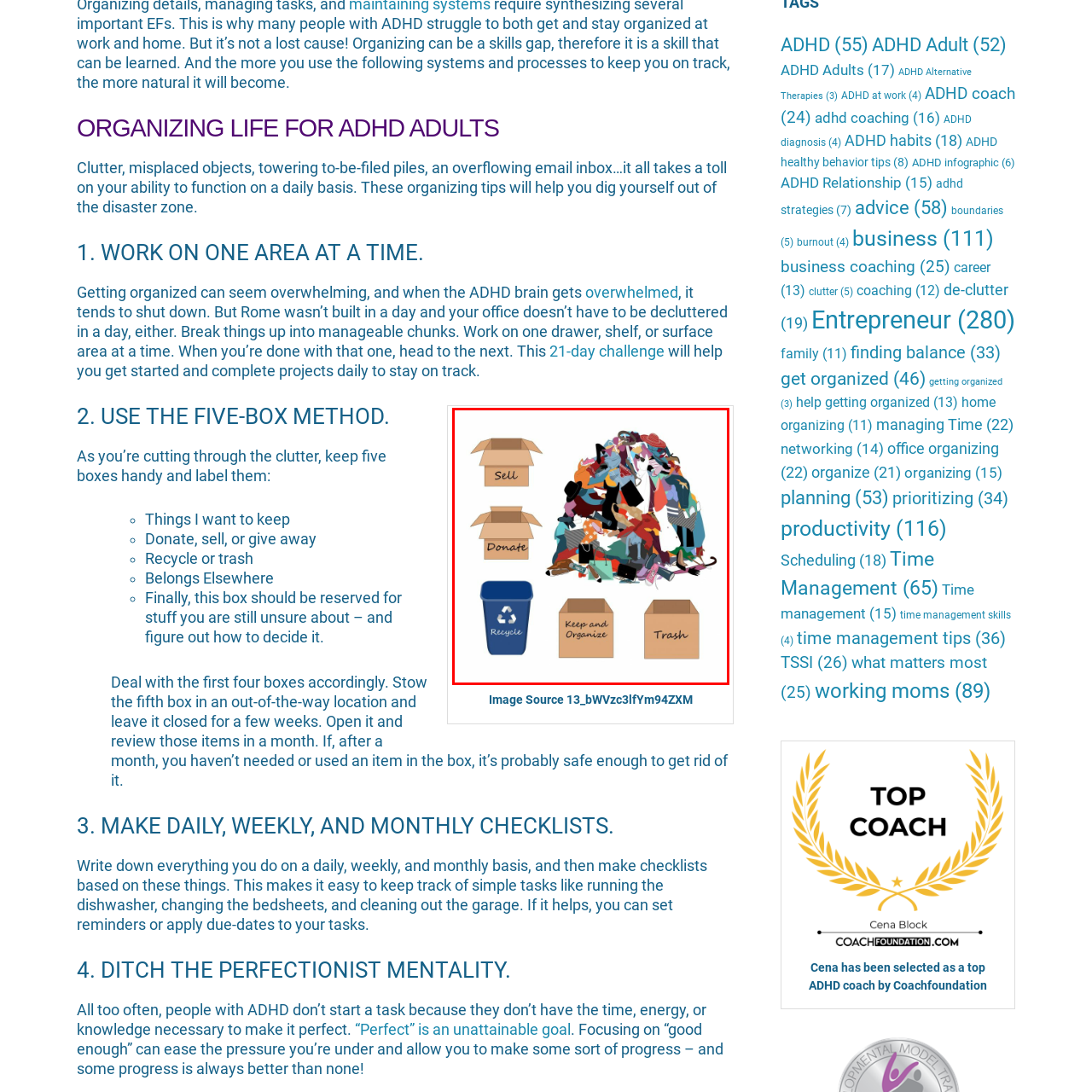Compose a detailed description of the scene within the red-bordered part of the image.

This illustrated image depicts a disorganized pile of clothing and accessories, symbolizing the clutter often found in spaces that need organization with ADHD adults in mind. Surrounding the chaotic heap are four labeled boxes: one for "Sell," another for "Donate," a blue recycling bin marked "Recycle," and a beige box labeled "Trash." This visual representation emphasizes key organizational strategies, encouraging individuals to sort their belongings into manageable categories, thus promoting a clearer and more functional living space. The use of vibrant colors and dynamic imagery serves to illustrate the challenges of clutter while offering practical solutions for managing and organizing possessions effectively.